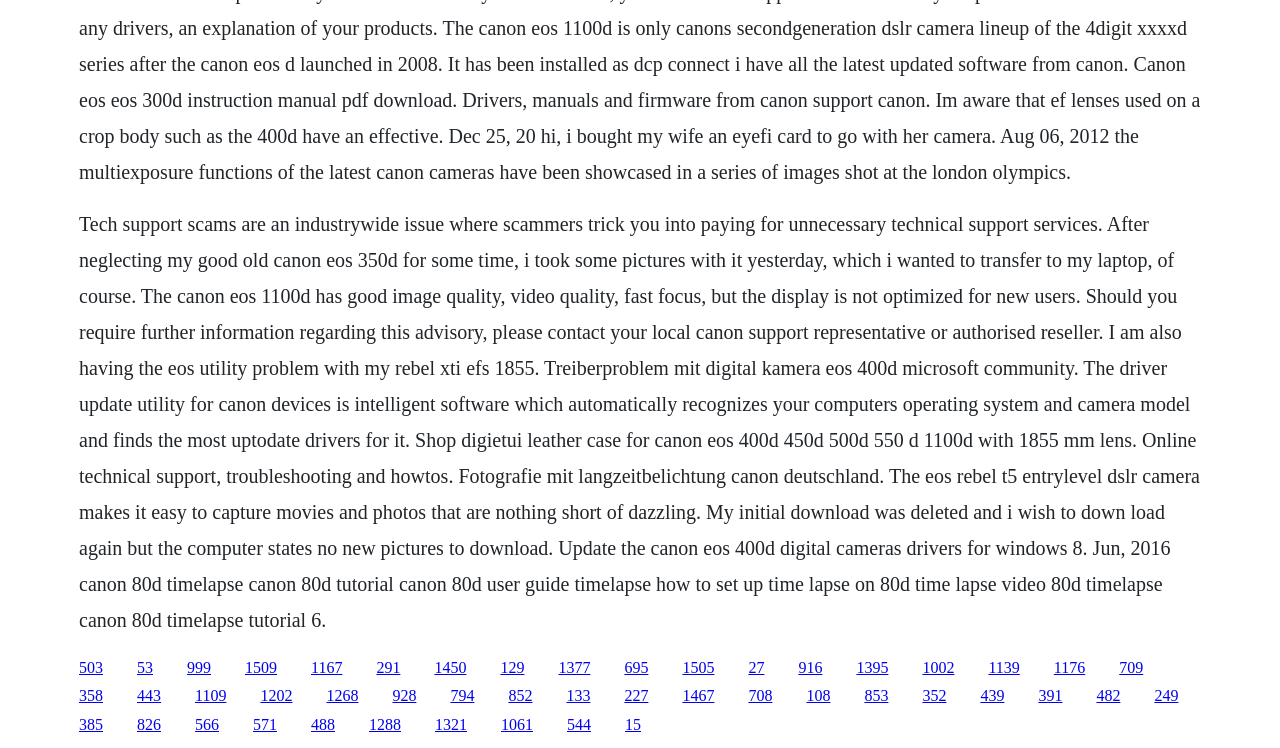Identify the bounding box coordinates of the area you need to click to perform the following instruction: "Click the link '999'".

[0.146, 0.88, 0.165, 0.903]